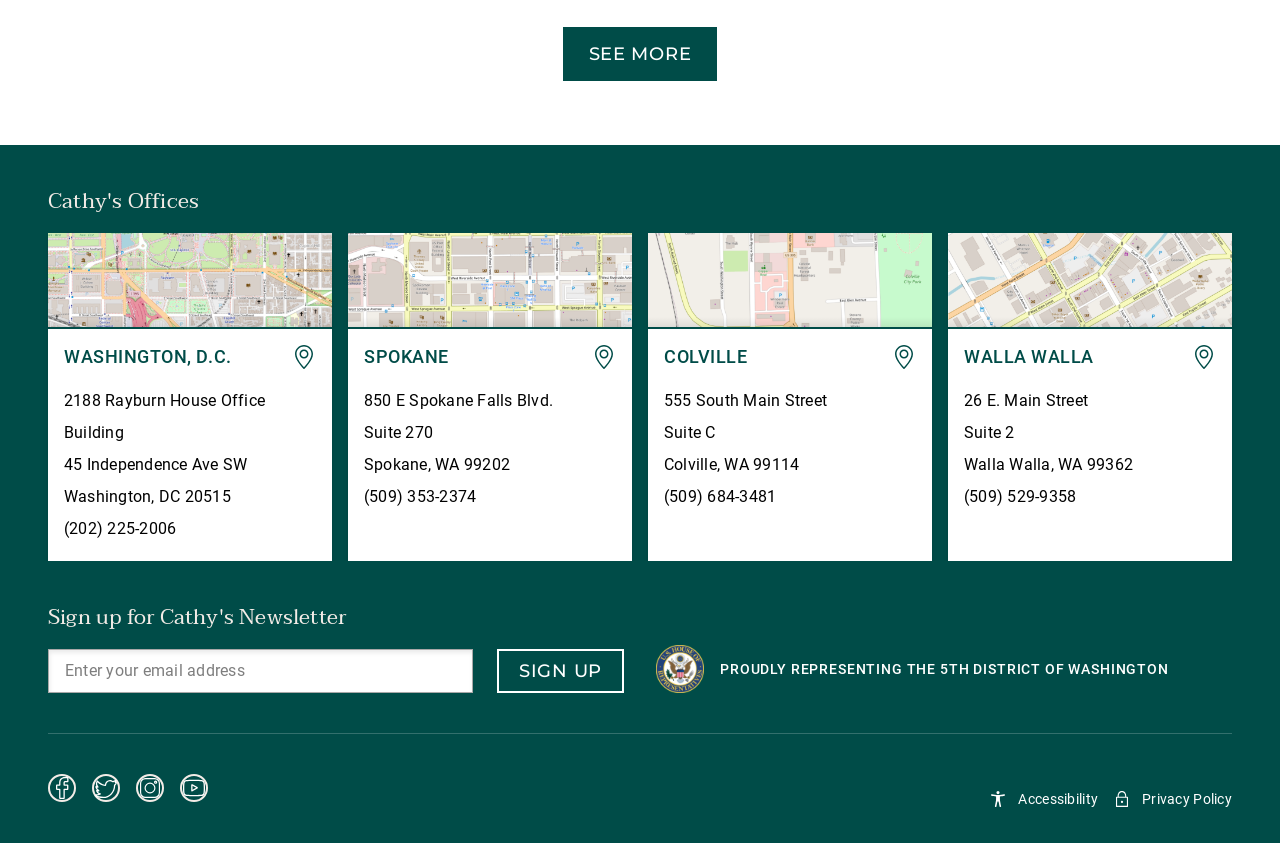Using the format (top-left x, top-left y, bottom-right x, bottom-right y), provide the bounding box coordinates for the described UI element. All values should be floating point numbers between 0 and 1: (202) 225-2006

[0.05, 0.616, 0.138, 0.638]